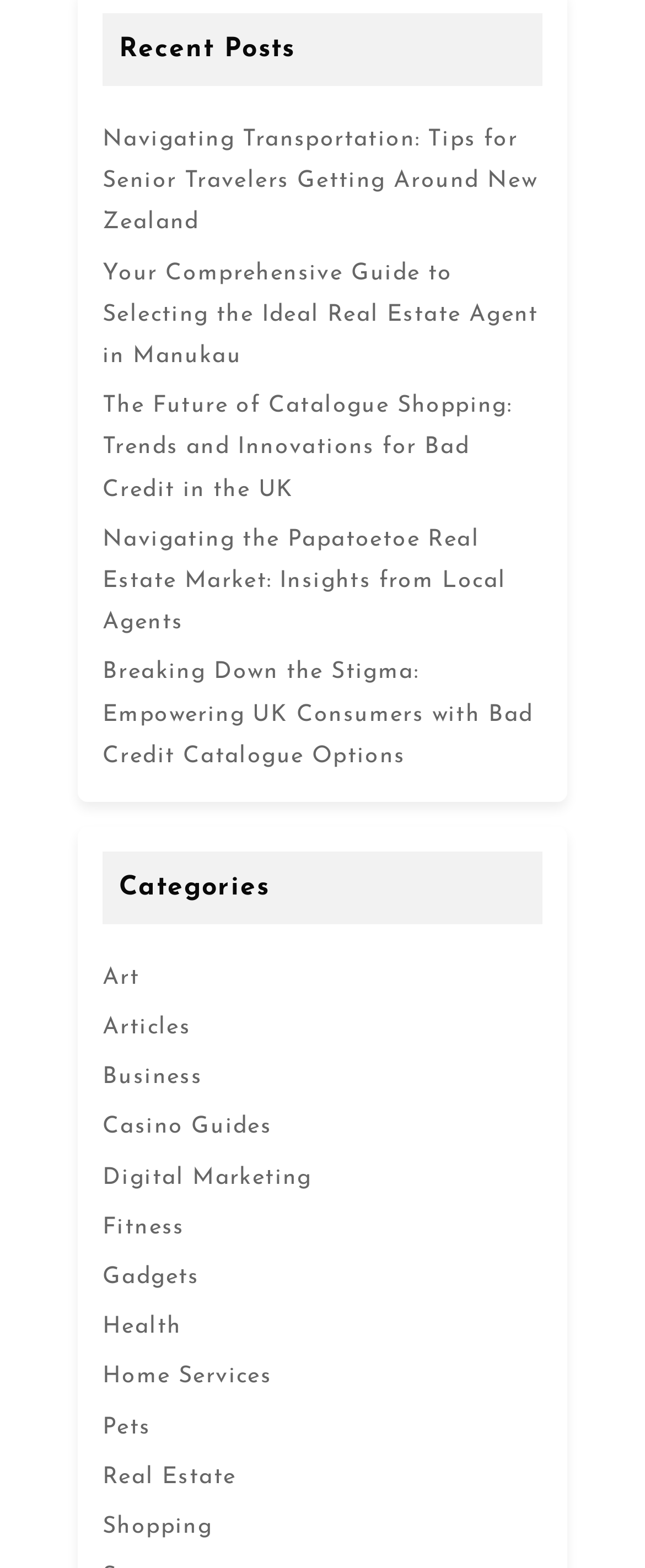Can you identify the bounding box coordinates of the clickable region needed to carry out this instruction: 'Contact Us'? The coordinates should be four float numbers within the range of 0 to 1, stated as [left, top, right, bottom].

None